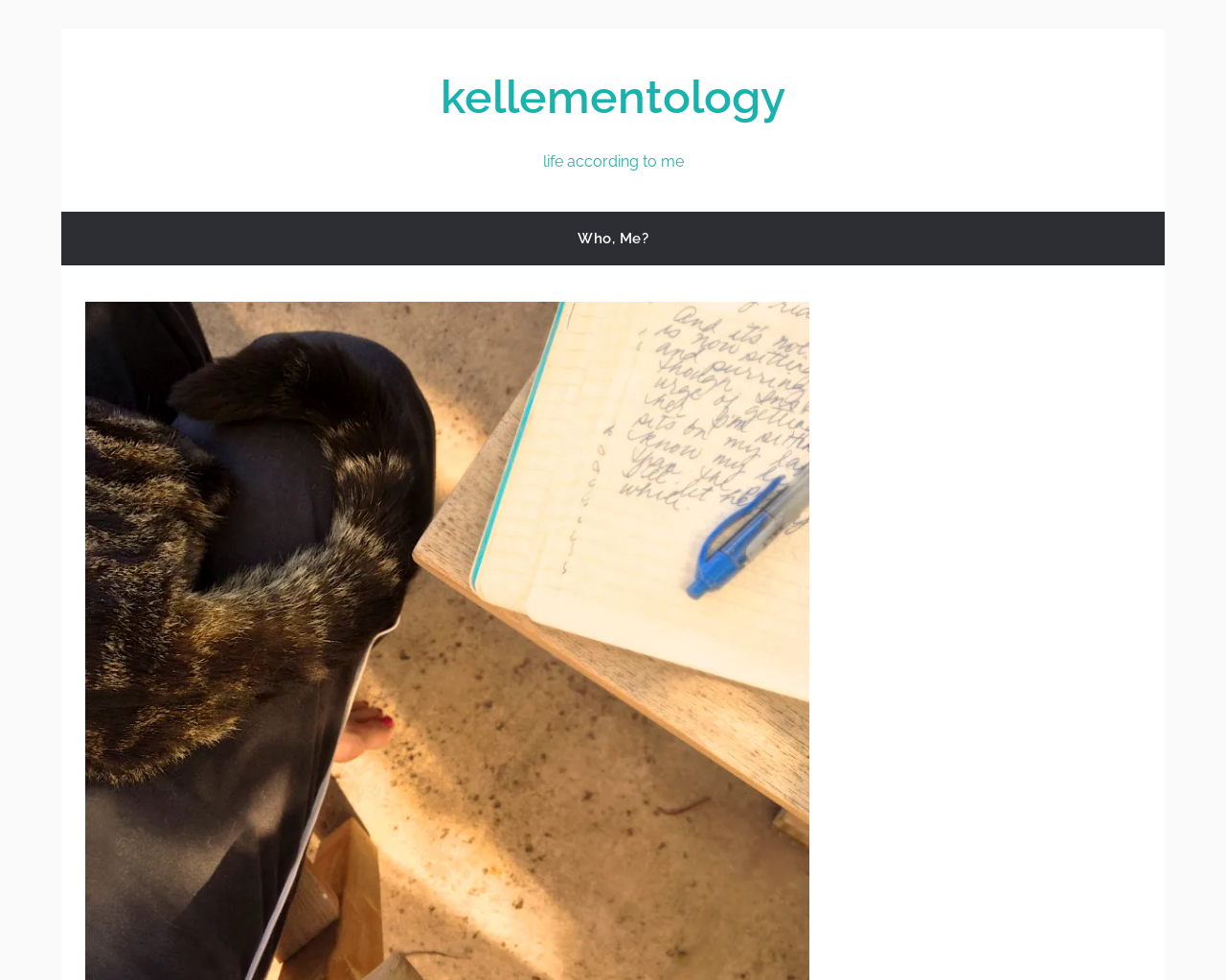Please determine the bounding box coordinates for the element with the description: "Extradite Stuns at Long Odds".

None